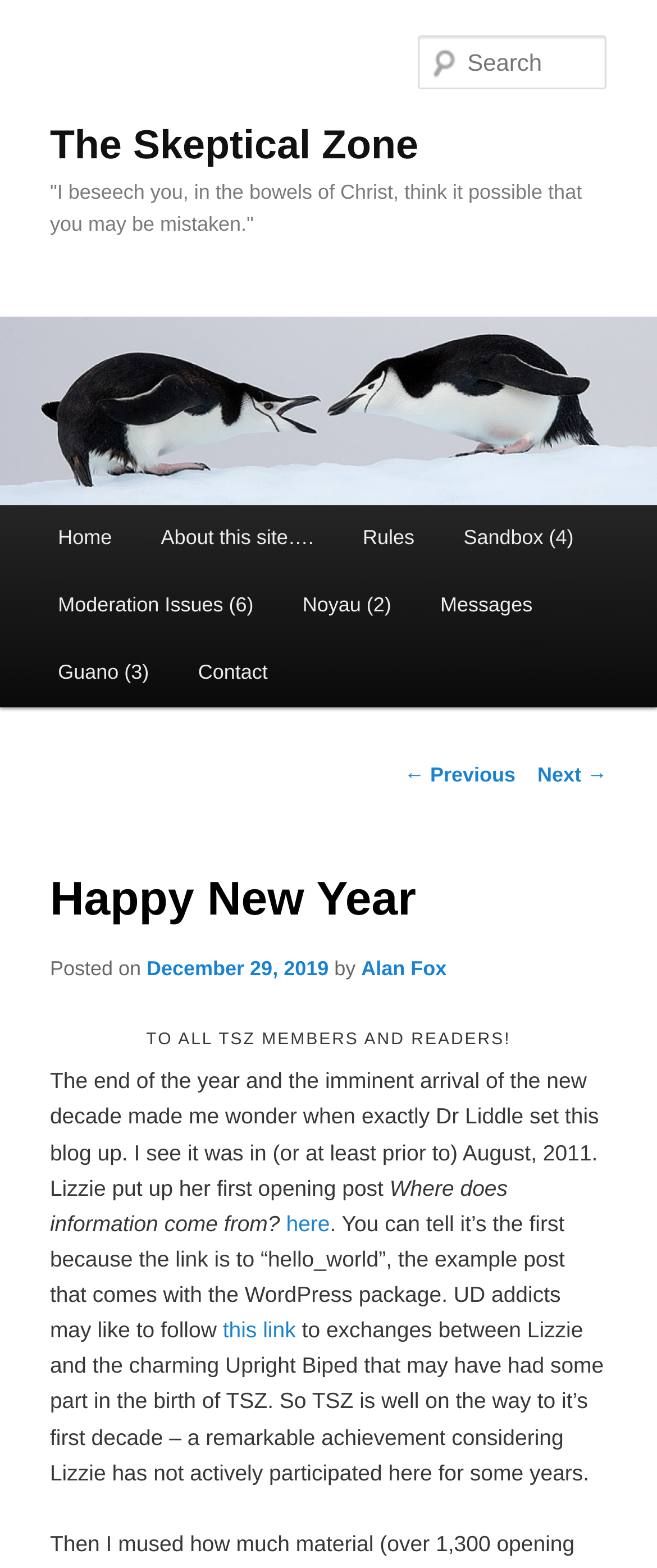Provide the bounding box coordinates of the UI element this sentence describes: "Home".

[0.051, 0.322, 0.208, 0.365]